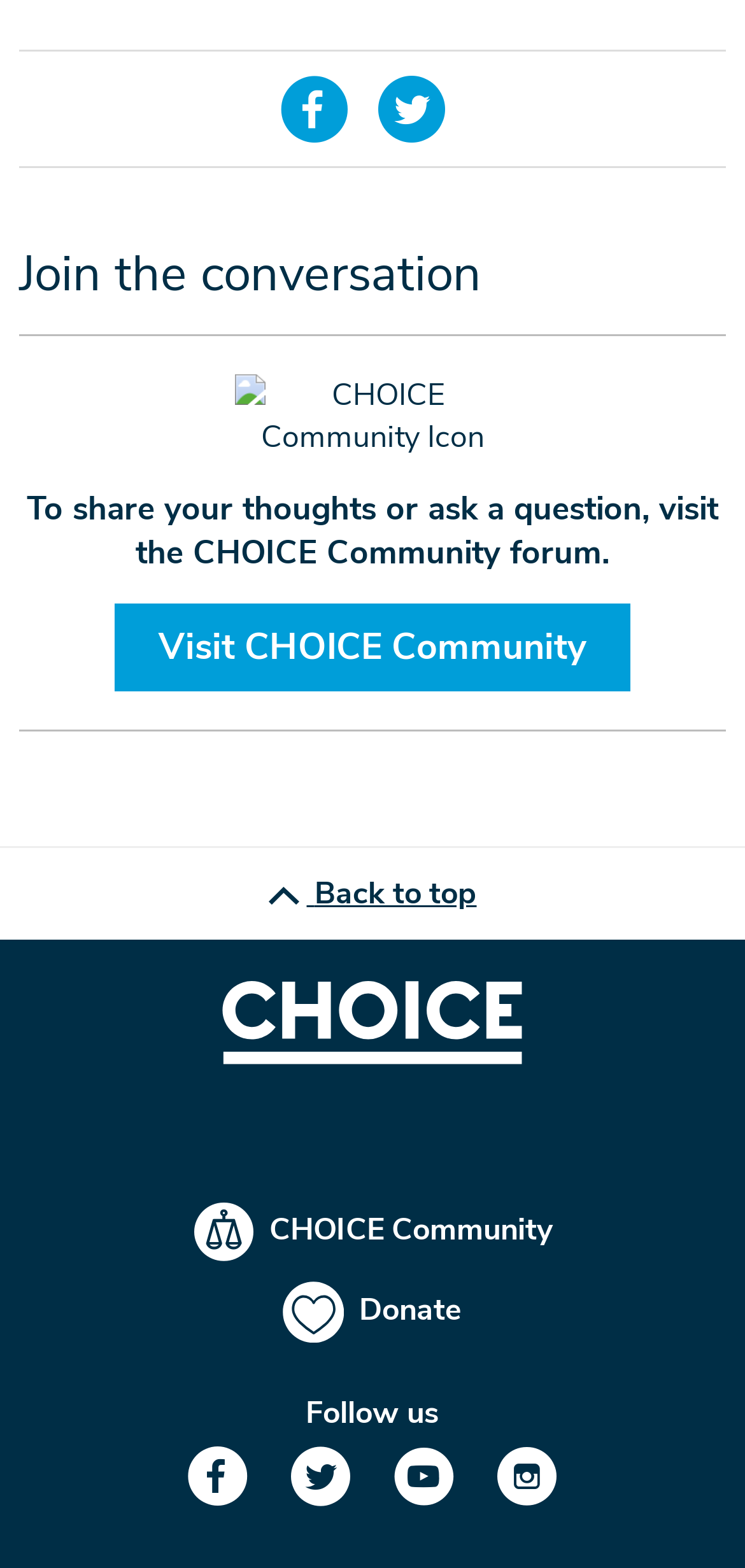How many images are on the page?
Using the information presented in the image, please offer a detailed response to the question.

I identified three images on the page: the CHOICE Community Icon, the CHOICE logo, and an image with no description.